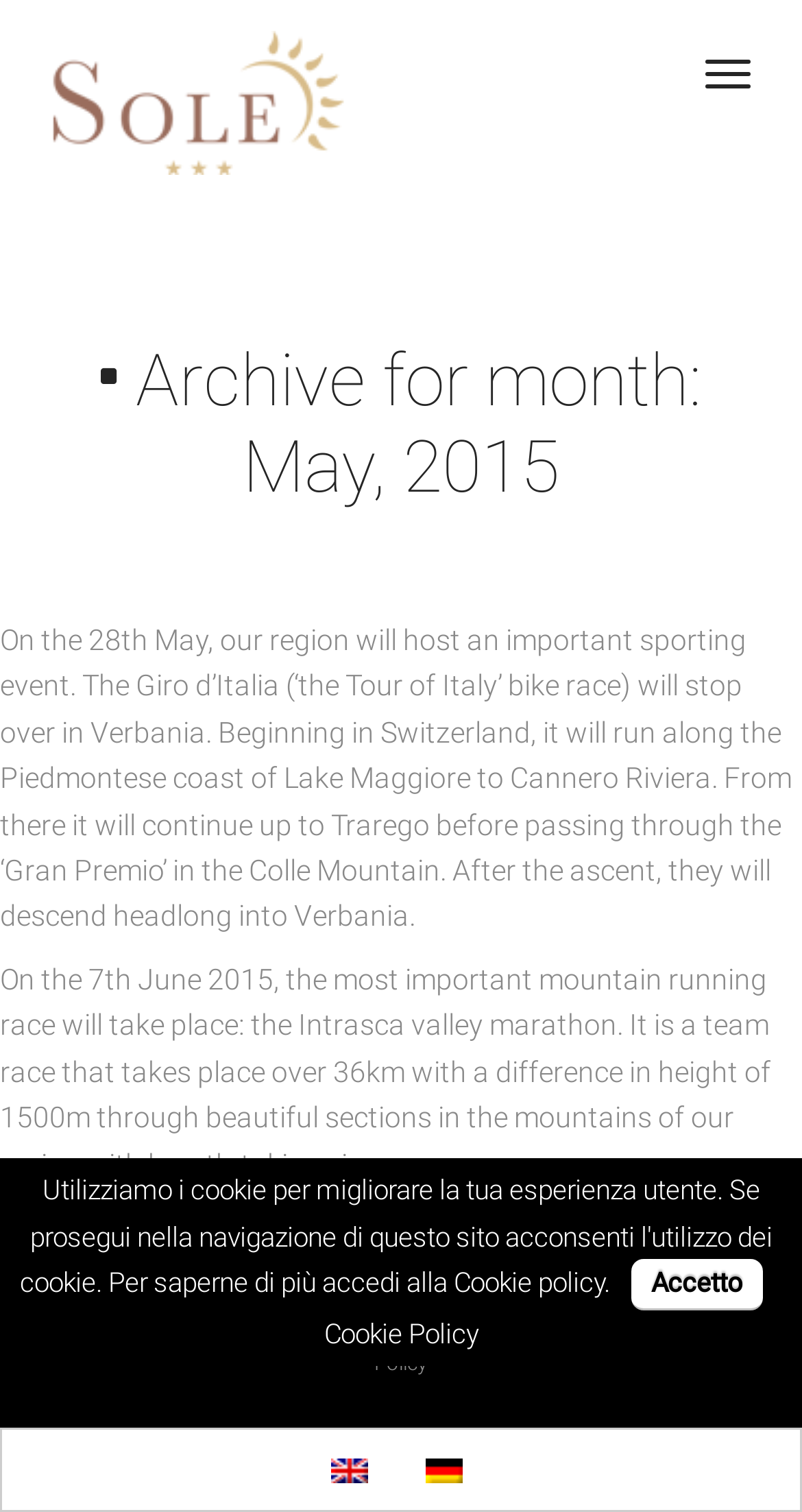Locate the bounding box coordinates of the segment that needs to be clicked to meet this instruction: "Read the archive for May 2015".

[0.038, 0.224, 0.962, 0.339]